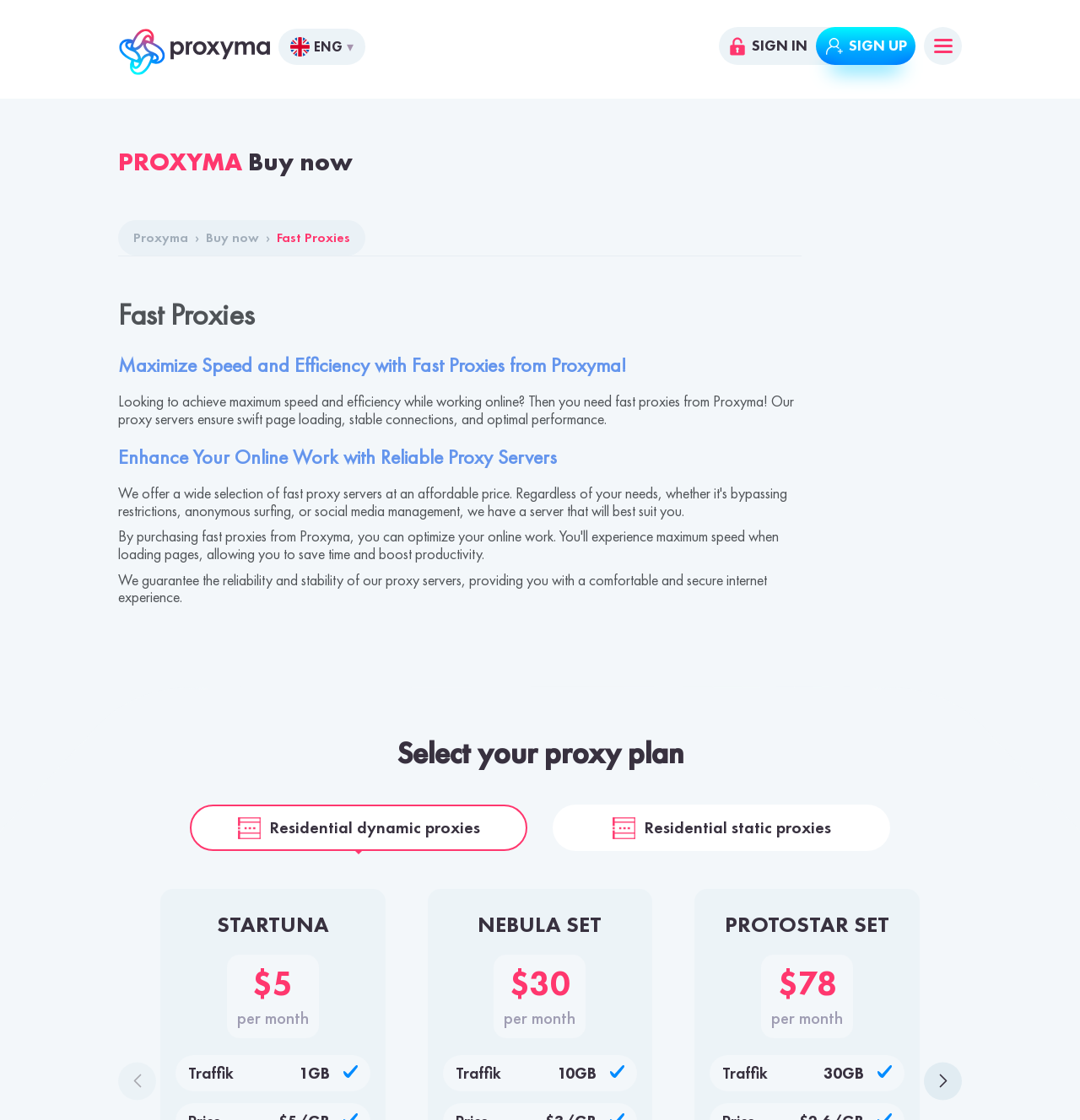Describe every aspect of the webpage in a detailed manner.

This webpage is about Proxyma, a company that offers fast proxies for online work. At the top left, there is a logo of Proxyma, accompanied by a link to the company's website. Next to the logo, there is a language selection dropdown menu with the current language set to English. On the top right, there are two links: "SIGN IN" and "SIGN UP".

Below the top navigation bar, there is a heading that reads "PROXYMA Buy now" with a link to buy fast proxies. Underneath, there is a brief introduction to Proxyma's fast proxies, highlighting their benefits, such as maximizing speed and efficiency, and ensuring swift page loading, stable connections, and optimal performance.

The main content of the webpage is divided into two sections. The first section is an article that explains the importance of reliable proxy servers for online work, guaranteeing the reliability and stability of their proxy servers.

The second section is a pricing plan table with three options: Residential dynamic proxies, Residential static proxies, and a third option. Each plan has a name, price, and features listed, including the amount of traffic allowed. There are also checkboxes indicating the availability of certain features.

At the bottom of the page, there are navigation buttons to move to the previous or next slide, and an iframe containing a replain widget.

Overall, the webpage is focused on promoting Proxyma's fast proxies and providing information about their benefits and pricing plans.